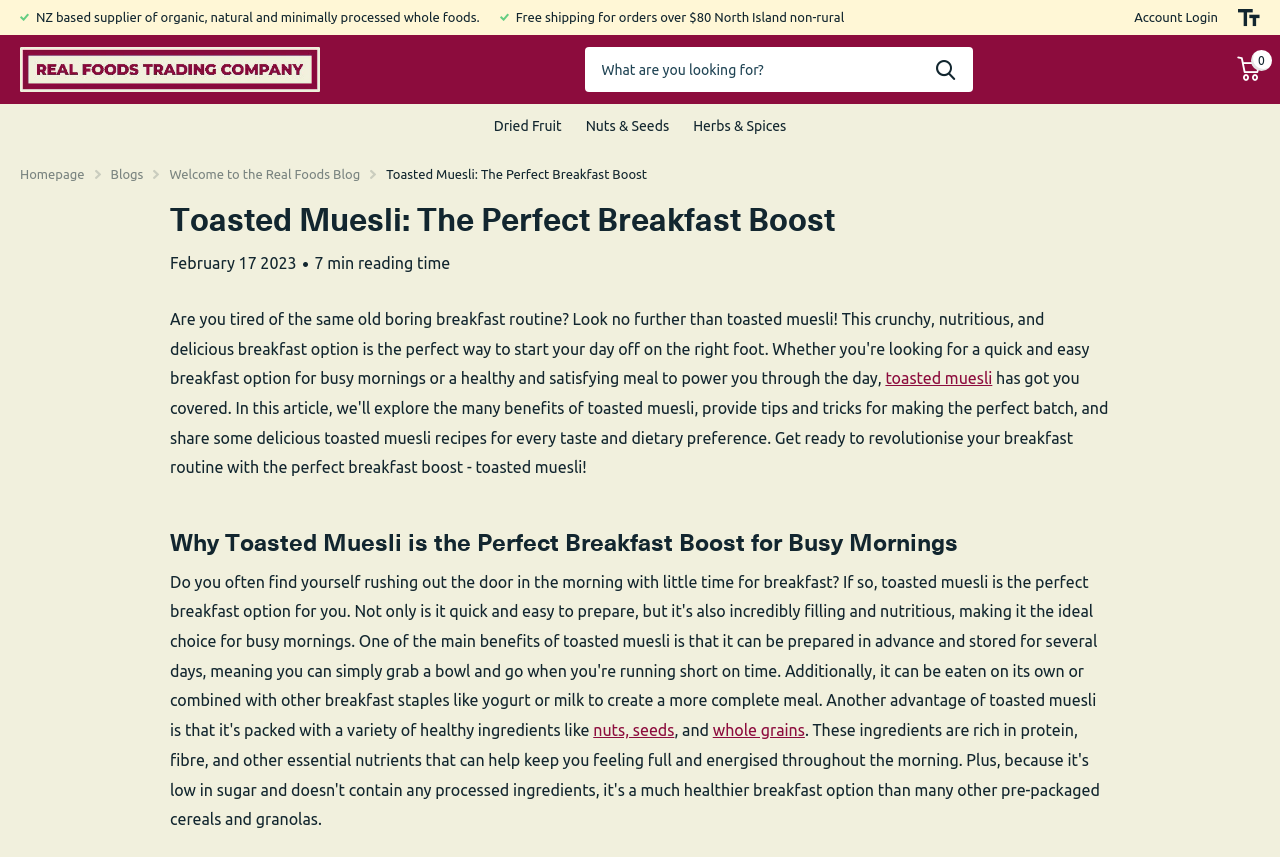What is the topic of the blog post?
Please ensure your answer is as detailed and informative as possible.

I determined the topic of the blog post by looking at the heading elements on the webpage, where I found a heading that reads 'Toasted Muesli: The Perfect Breakfast Boost'.